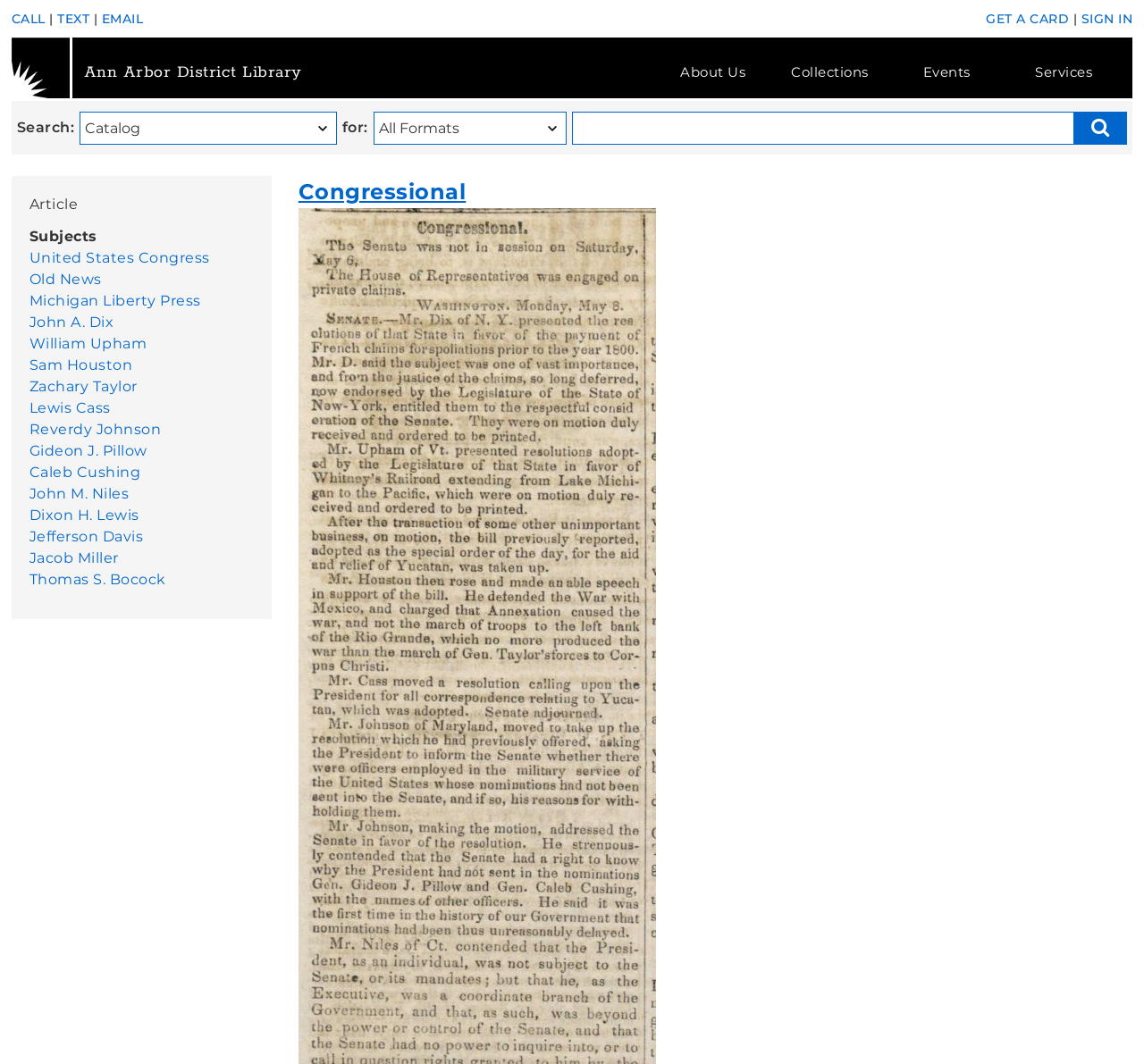Determine the bounding box coordinates of the clickable element to complete this instruction: "Get a library card". Provide the coordinates in the format of four float numbers between 0 and 1, [left, top, right, bottom].

[0.862, 0.01, 0.935, 0.025]